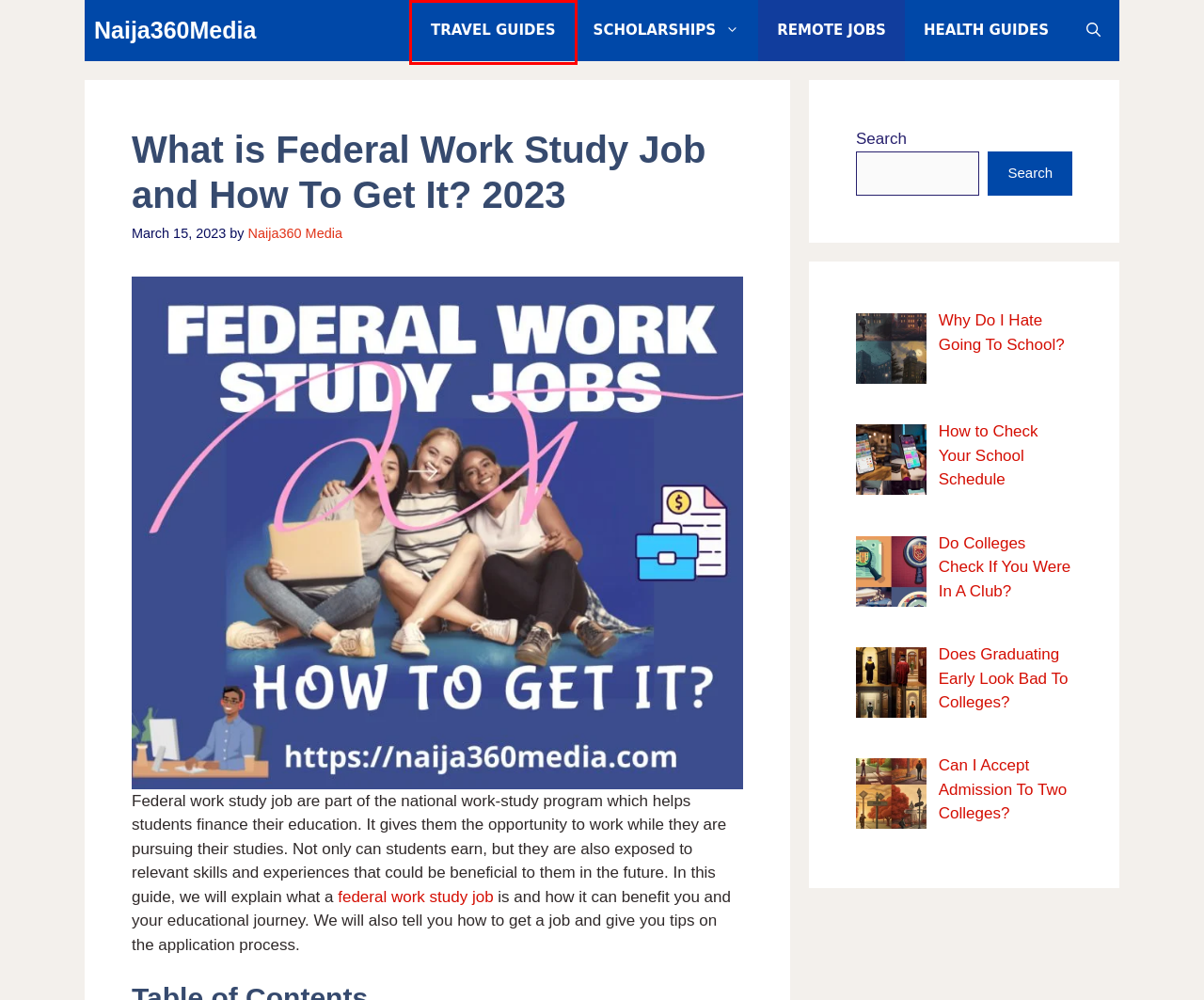Look at the screenshot of a webpage where a red bounding box surrounds a UI element. Your task is to select the best-matching webpage description for the new webpage after you click the element within the bounding box. The available options are:
A. Does Graduating Early Look Bad To Colleges? (2023)
B. Do Colleges Check If You Were In A Club? | 2023 Get Answered
C. How to Check Your School Schedule | 2023 Tips and Tricks
D. Travel Guides - Naija360Media
E. Naija360Media: School Guides, Job and Business
F. SCHOLARSHIPS - Naija360Media
G. The Untold Stories: Why Do I Hate Going To School? [2023]
H. Health Guides - Naija360Media

D